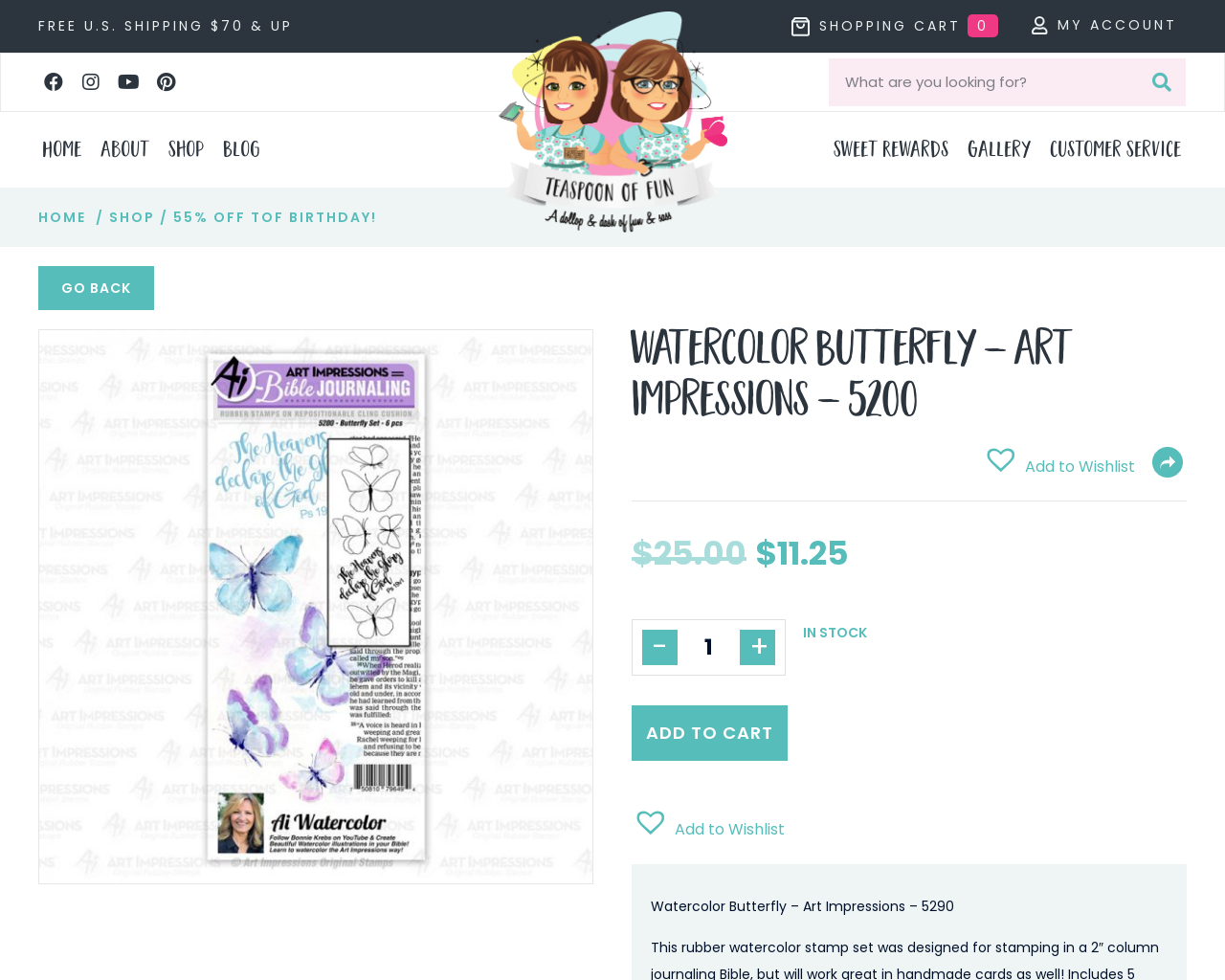Highlight the bounding box coordinates of the element that should be clicked to carry out the following instruction: "Go to shopping cart". The coordinates must be given as four float numbers ranging from 0 to 1, i.e., [left, top, right, bottom].

[0.638, 0.005, 0.823, 0.048]